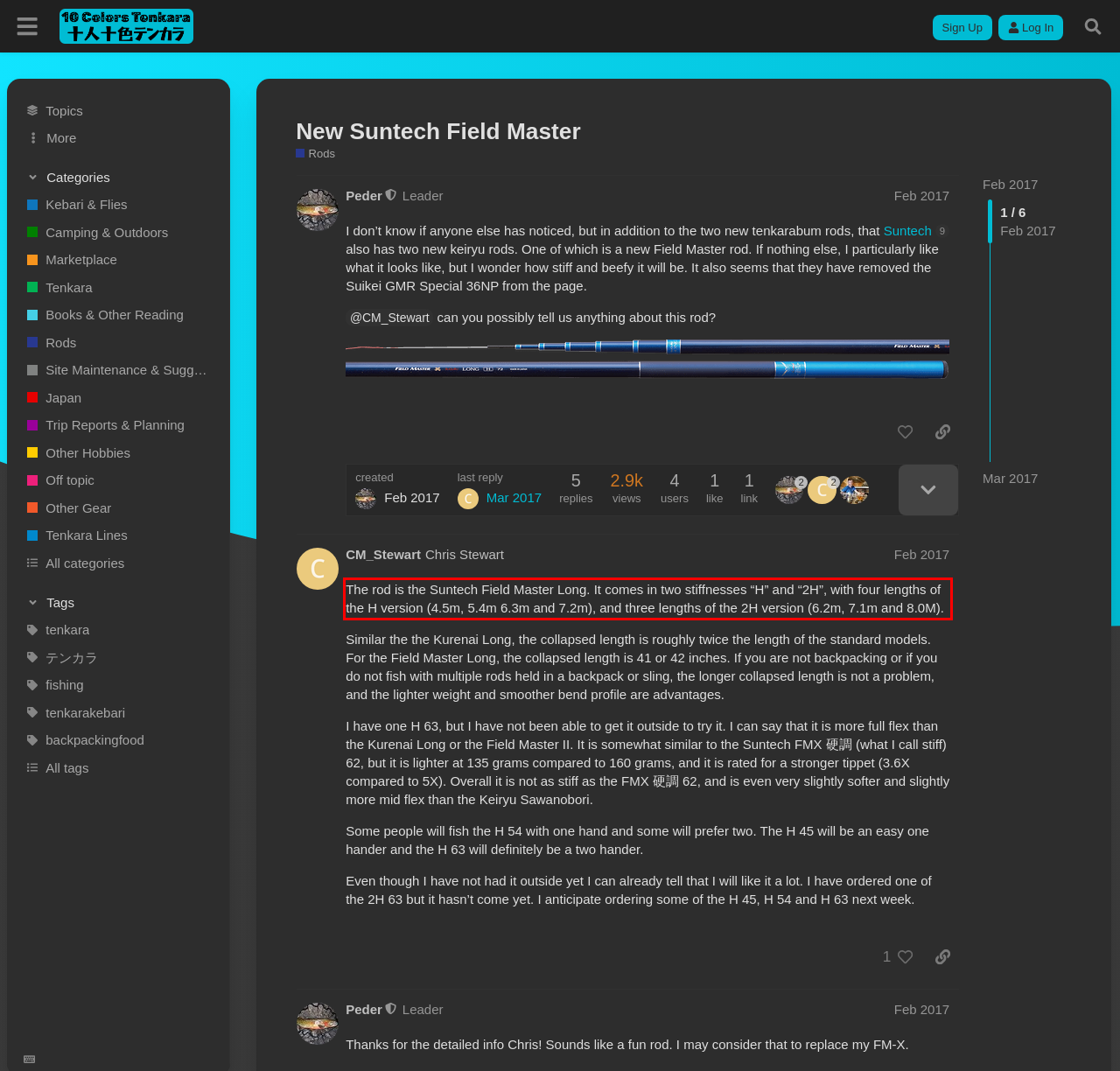Please recognize and transcribe the text located inside the red bounding box in the webpage image.

The rod is the Suntech Field Master Long. It comes in two stiffnesses “H” and “2H”, with four lengths of the H version (4.5m, 5.4m 6.3m and 7.2m), and three lengths of the 2H version (6.2m, 7.1m and 8.0M).